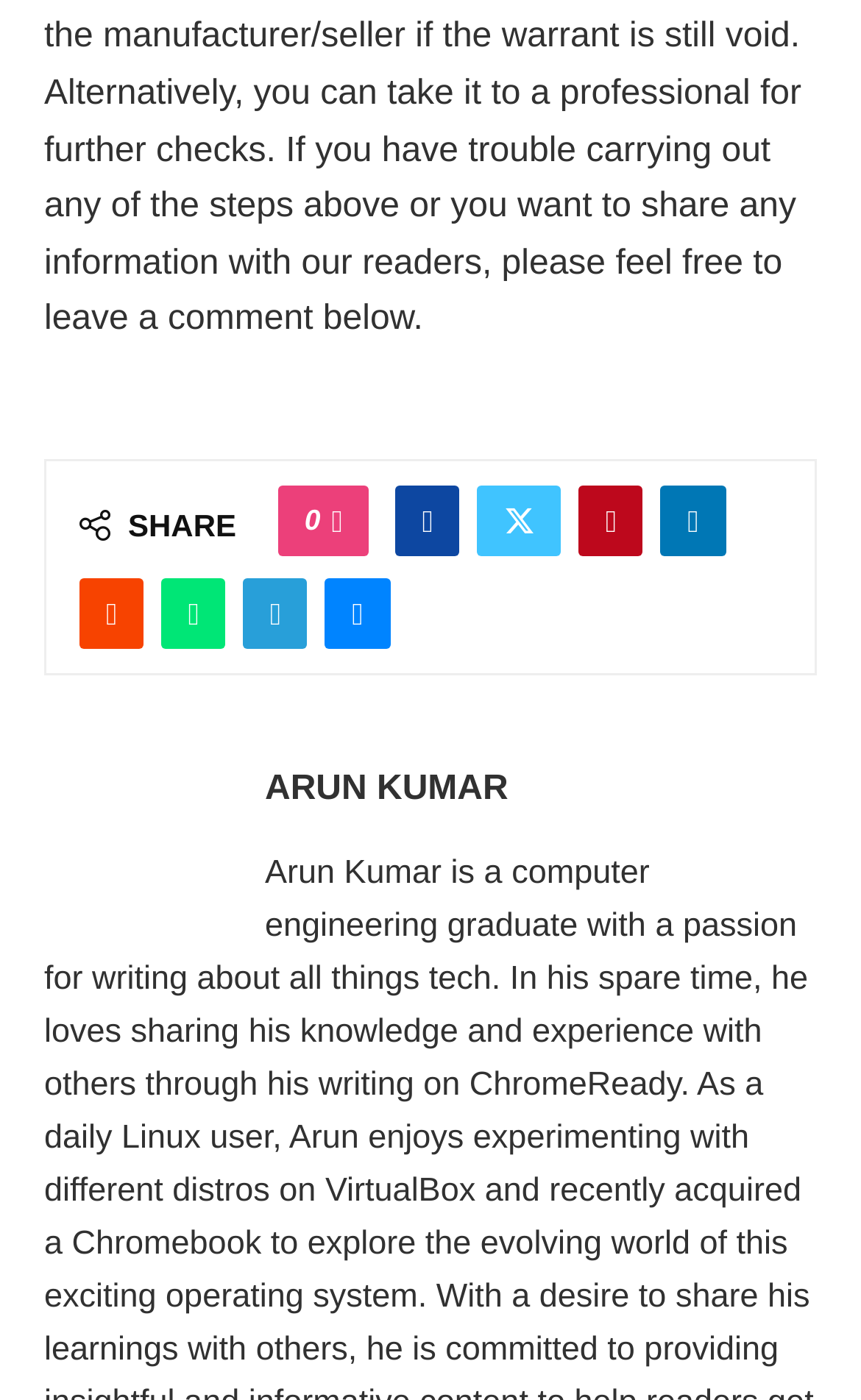Identify the bounding box coordinates of the specific part of the webpage to click to complete this instruction: "Like this post".

[0.385, 0.347, 0.398, 0.397]